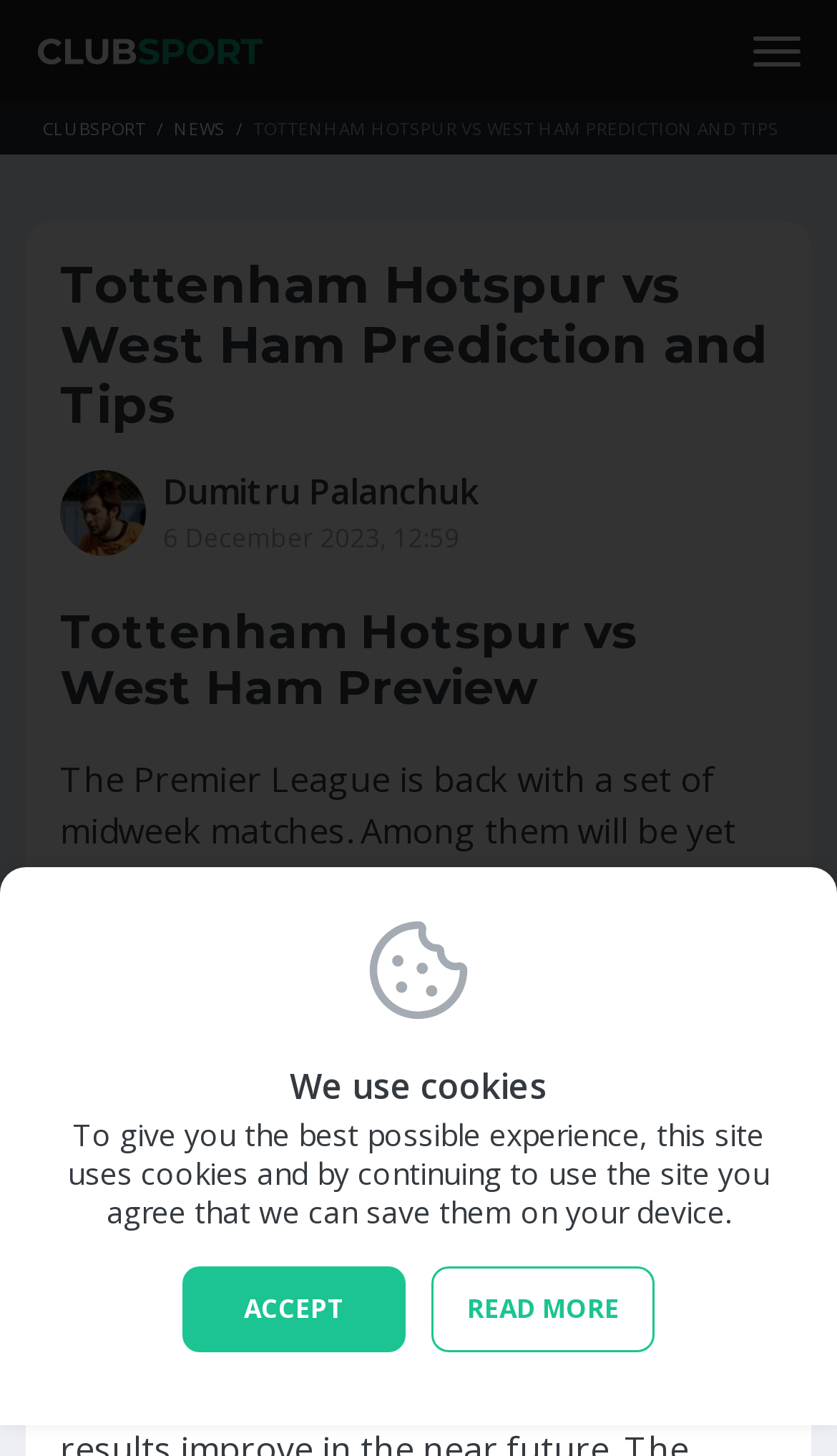Please find the bounding box for the following UI element description. Provide the coordinates in (top-left x, top-left y, bottom-right x, bottom-right y) format, with values between 0 and 1: Jerez

None